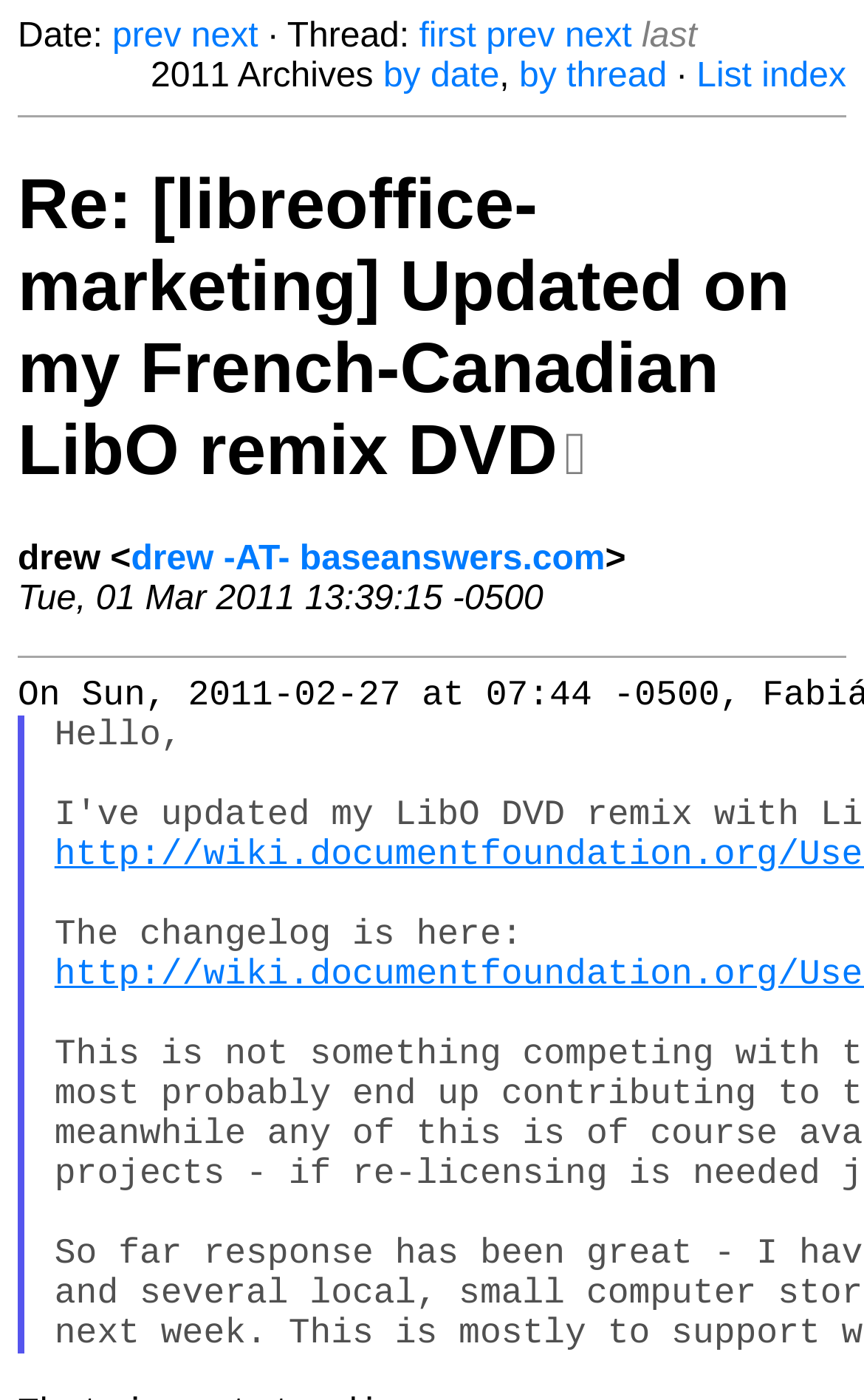Provide the bounding box coordinates for the UI element that is described by this text: "drew -AT- baseanswers.com". The coordinates should be in the form of four float numbers between 0 and 1: [left, top, right, bottom].

[0.152, 0.386, 0.7, 0.413]